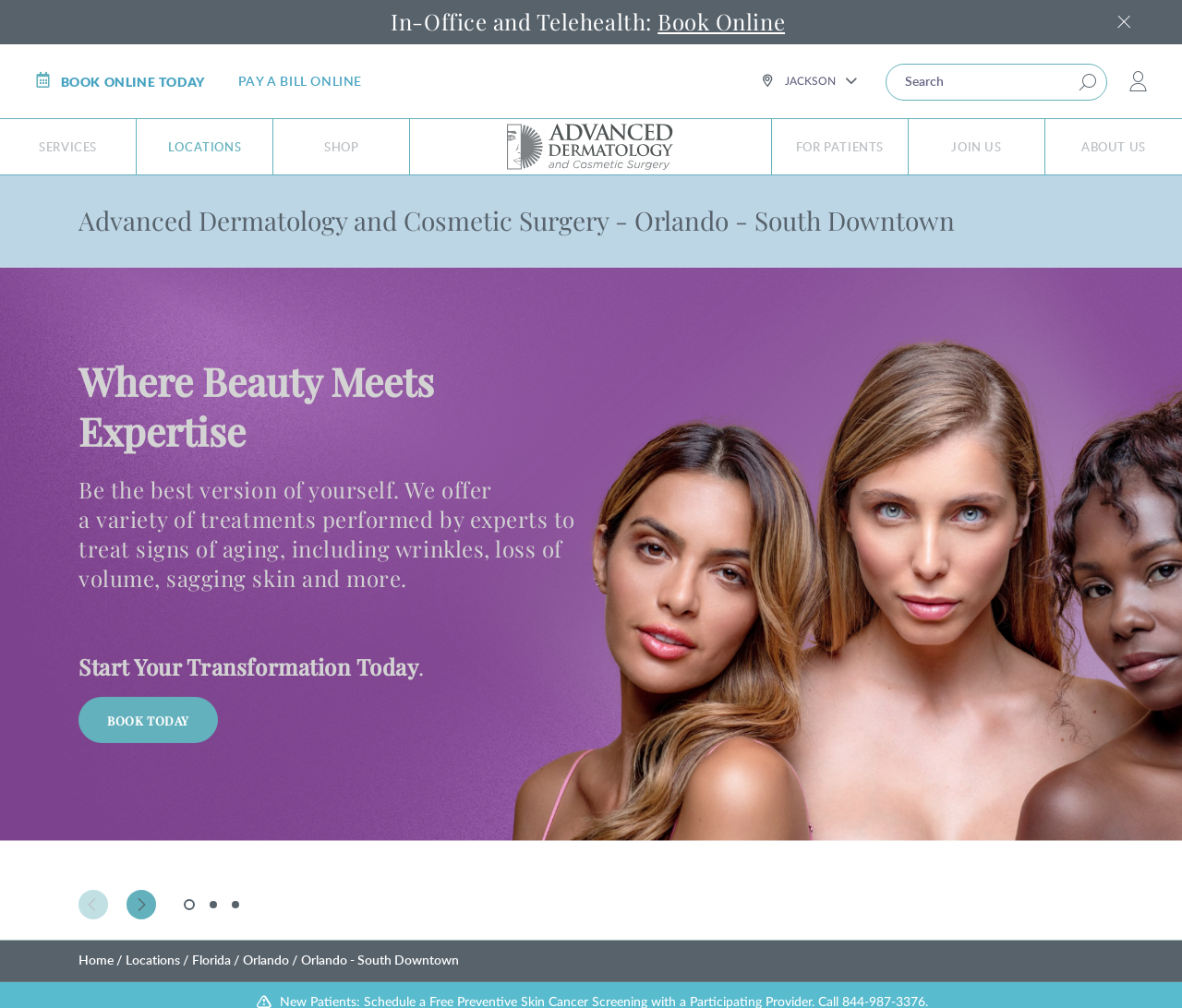Consider the image and give a detailed and elaborate answer to the question: 
Is the 'SERVICES' link located to the left of the 'LOCATIONS' link?

I compared the x1 and x2 coordinates of the 'SERVICES' link and the 'LOCATIONS' link. Since the x1 and x2 values of 'SERVICES' are smaller, it is located to the left of 'LOCATIONS'.